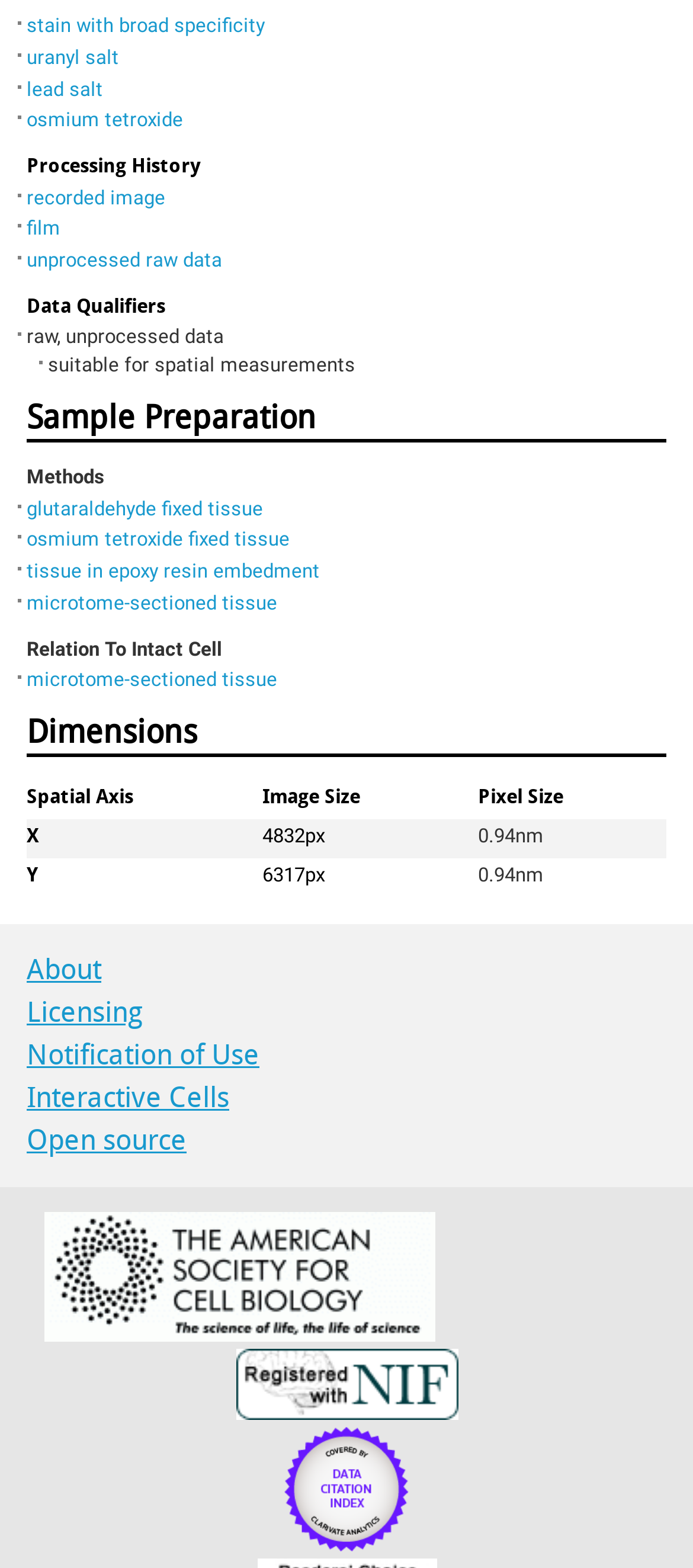Could you find the bounding box coordinates of the clickable area to complete this instruction: "click on 'stain with broad specificity'"?

[0.038, 0.009, 0.382, 0.024]